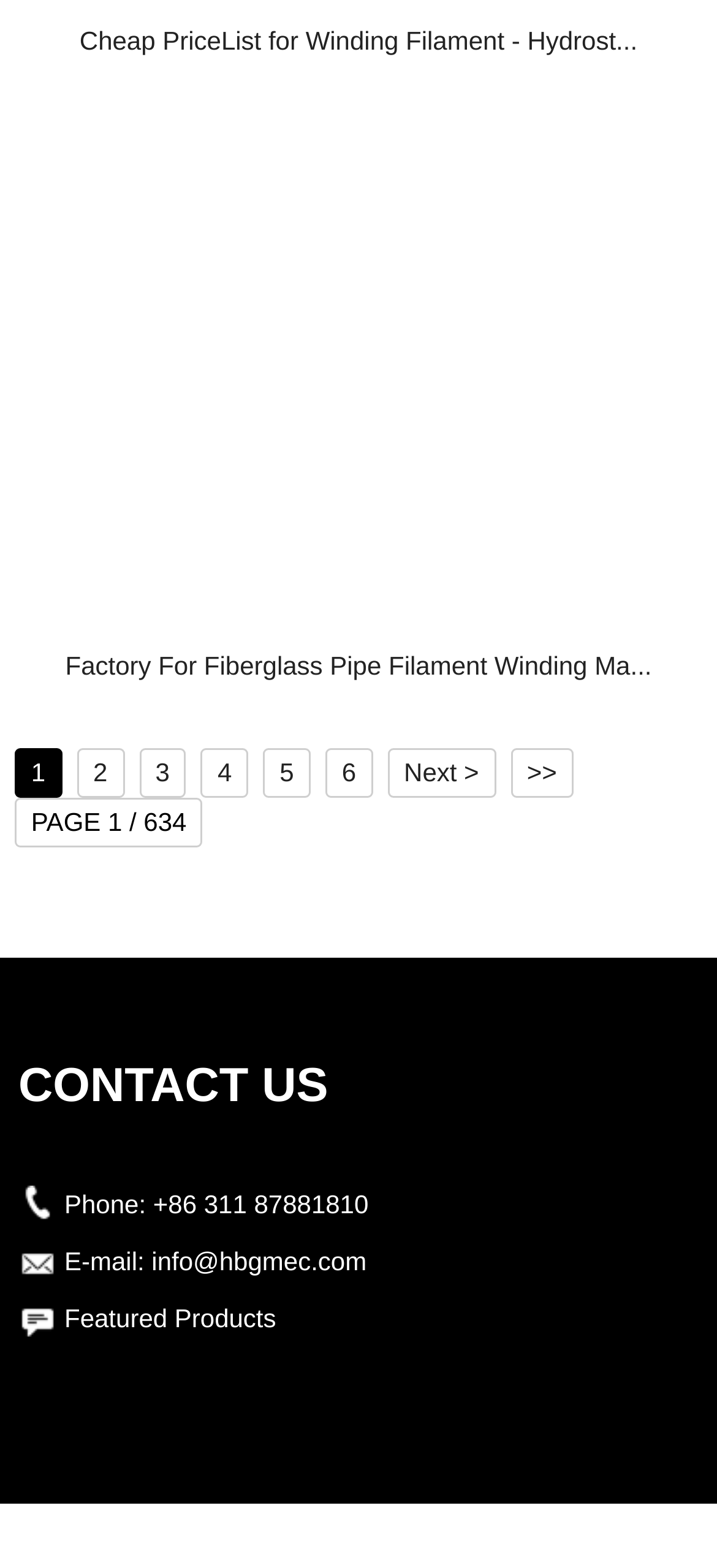Identify the bounding box coordinates for the UI element described as: "Next >".

[0.54, 0.477, 0.691, 0.508]